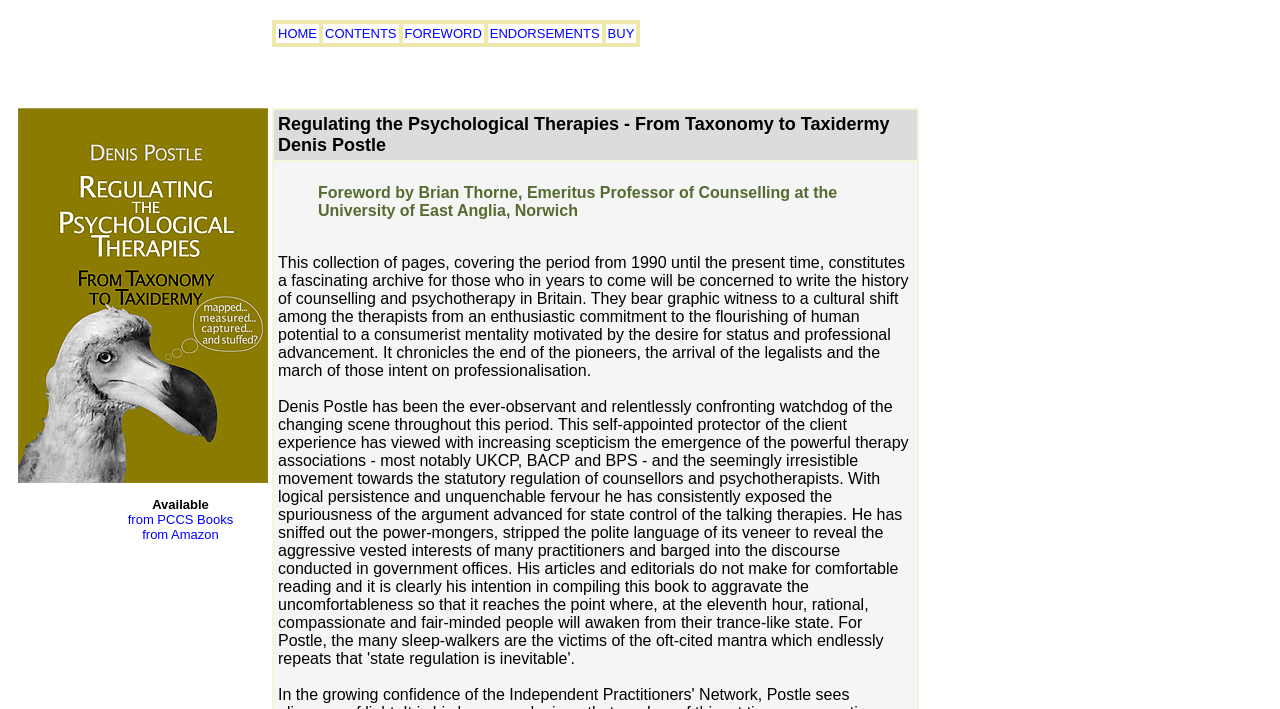Give a one-word or phrase response to the following question: What is the title of the book?

Regulating the Psychological Therapies - From Taxonomy to Taxidermy